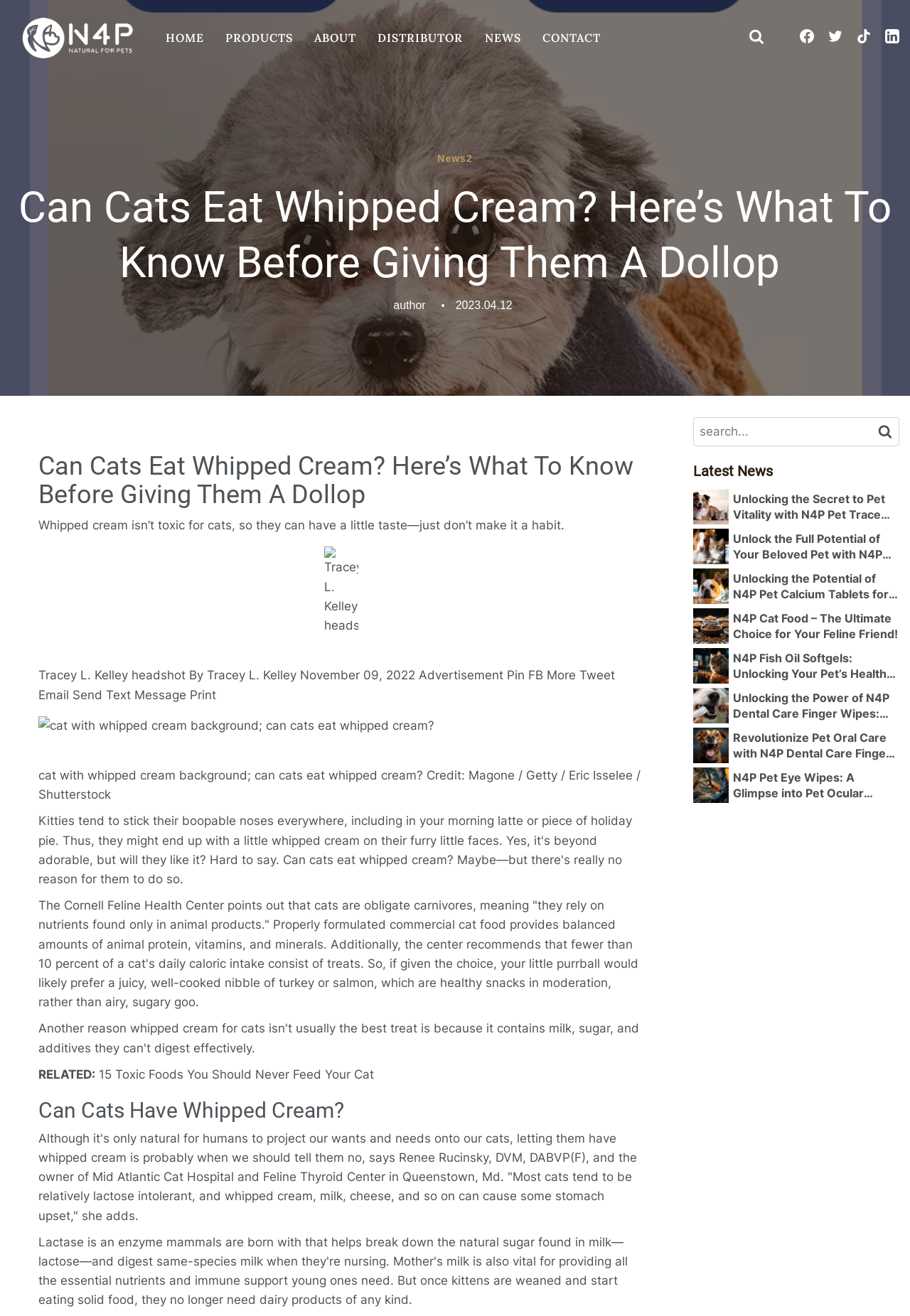What is the purpose of the search box?
Utilize the image to construct a detailed and well-explained answer.

The purpose of the search box can be inferred by its presence on the website and its label 'search...', which suggests that it is meant to be used to search for content on the website.